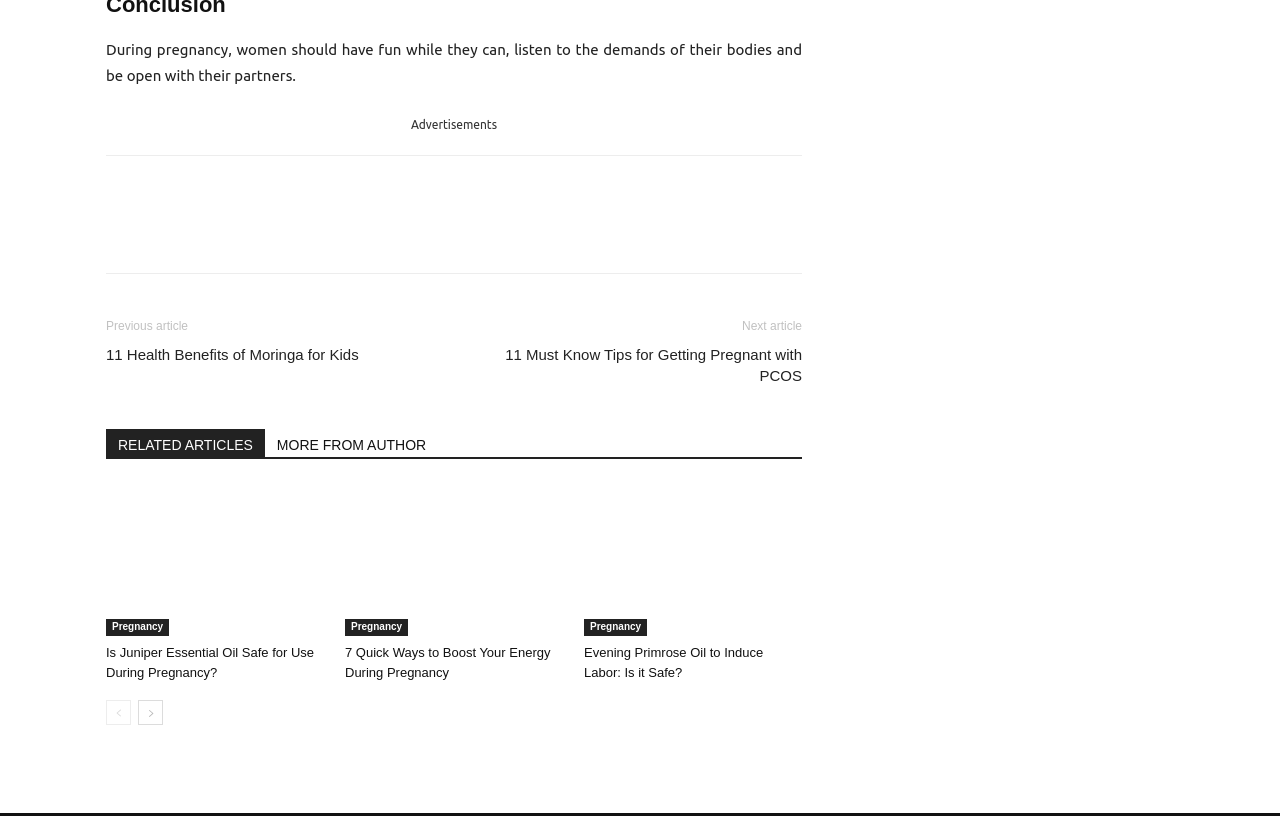Provide the bounding box coordinates for the UI element described in this sentence: "aria-label="next-page"". The coordinates should be four float values between 0 and 1, i.e., [left, top, right, bottom].

[0.108, 0.858, 0.127, 0.888]